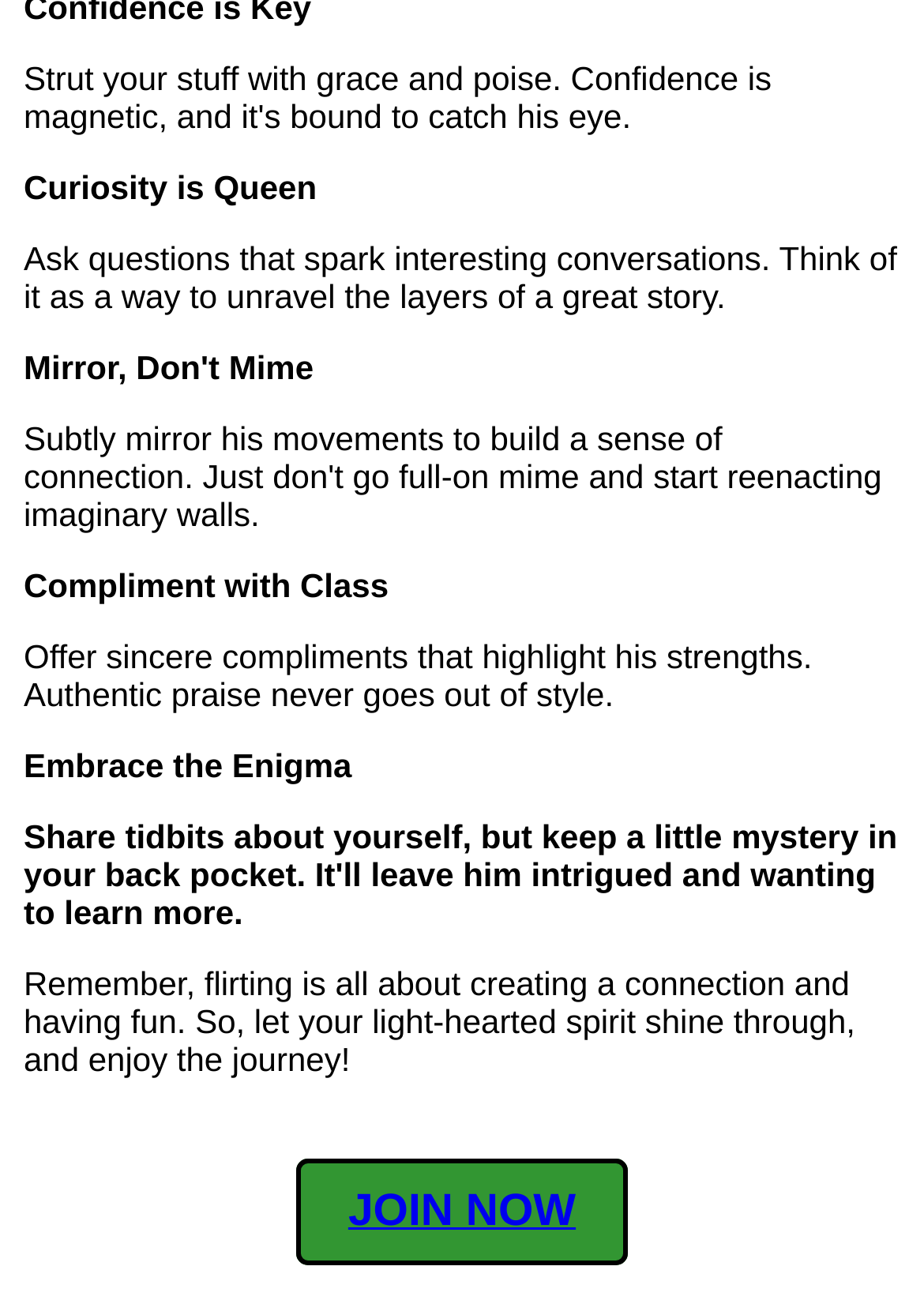Refer to the image and provide an in-depth answer to the question: 
What is the purpose of the 'JOIN NOW' link?

The 'JOIN NOW' link is prominently displayed at the bottom of the webpage, suggesting that it is a call-to-action for users to join a community or service related to flirting and conversation. The exact purpose of the link is not explicitly stated, but it is likely that users who click on it will be taken to a registration or sign-up page.